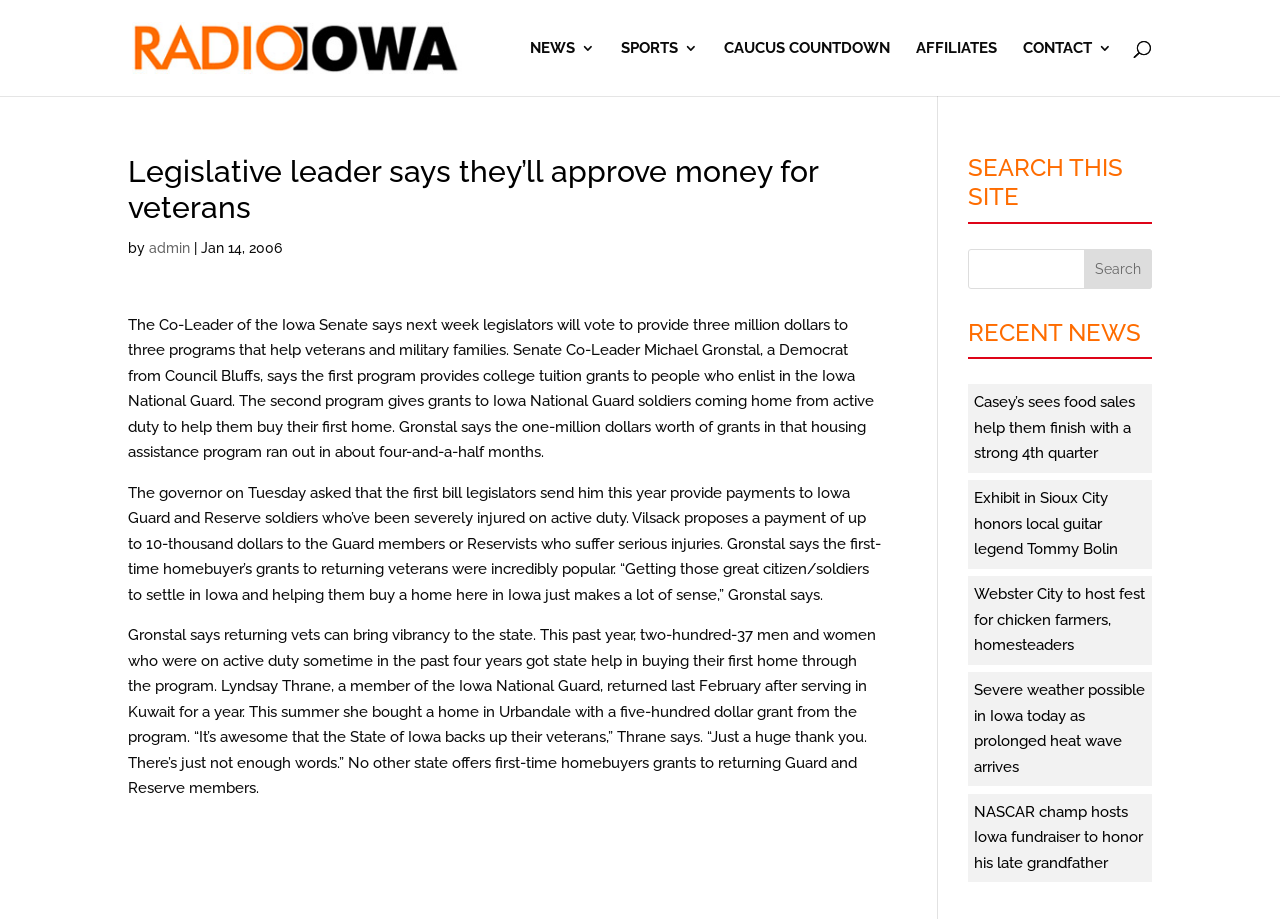Respond with a single word or phrase to the following question: What is the purpose of the 'SEARCH THIS SITE' section?

To search the website